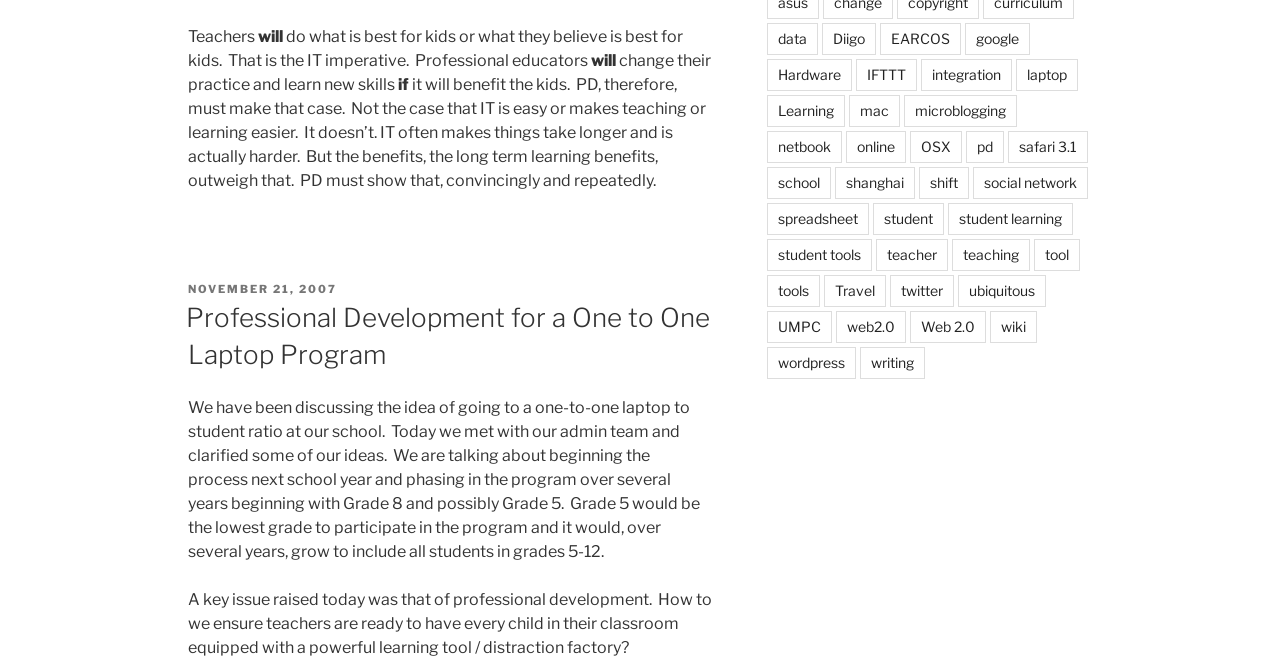Please identify the bounding box coordinates of the element's region that should be clicked to execute the following instruction: "Click on the link 'Professional Development for a One to One Laptop Program'". The bounding box coordinates must be four float numbers between 0 and 1, i.e., [left, top, right, bottom].

[0.145, 0.46, 0.555, 0.562]